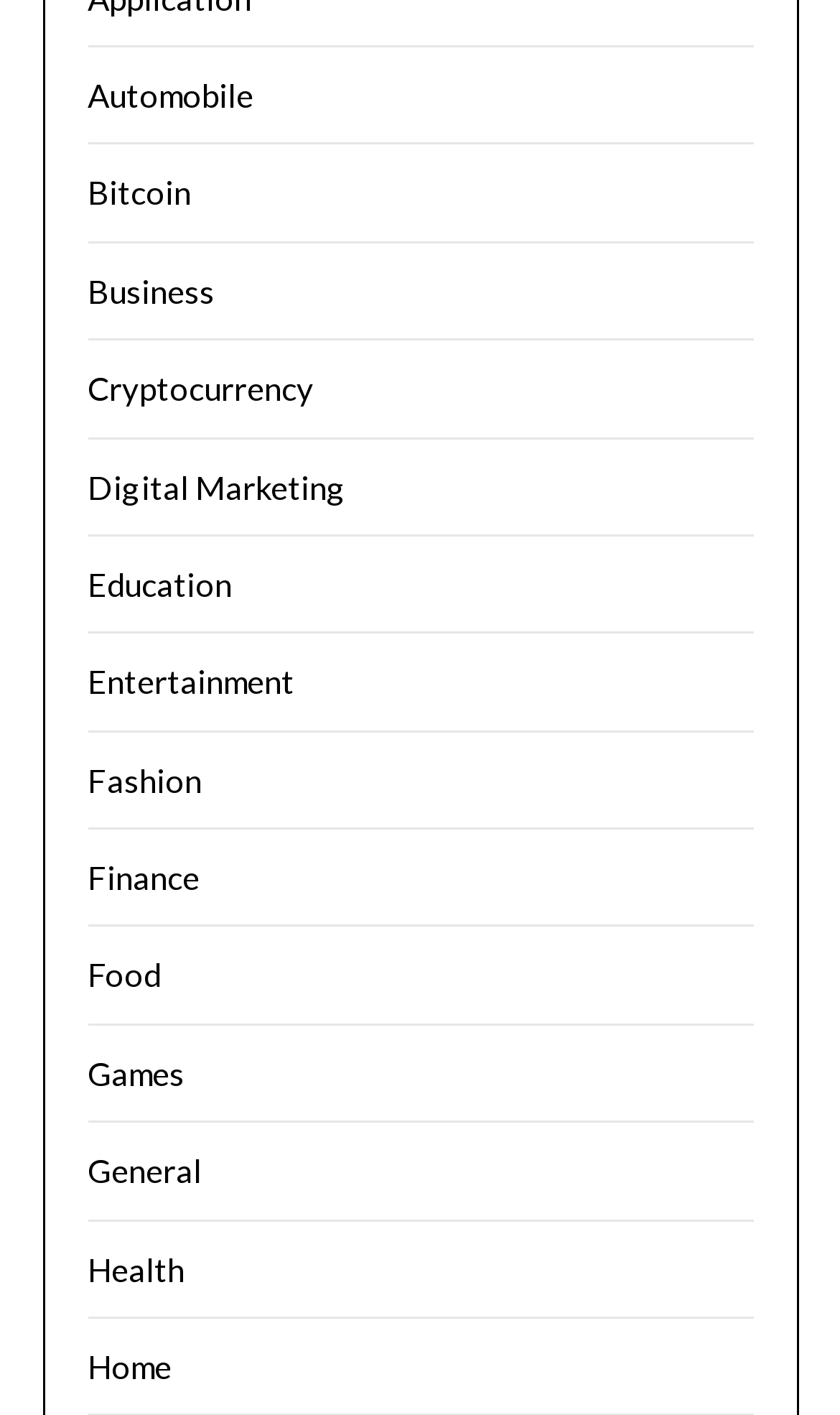Locate the coordinates of the bounding box for the clickable region that fulfills this instruction: "Learn about Cryptocurrency".

[0.104, 0.261, 0.373, 0.288]